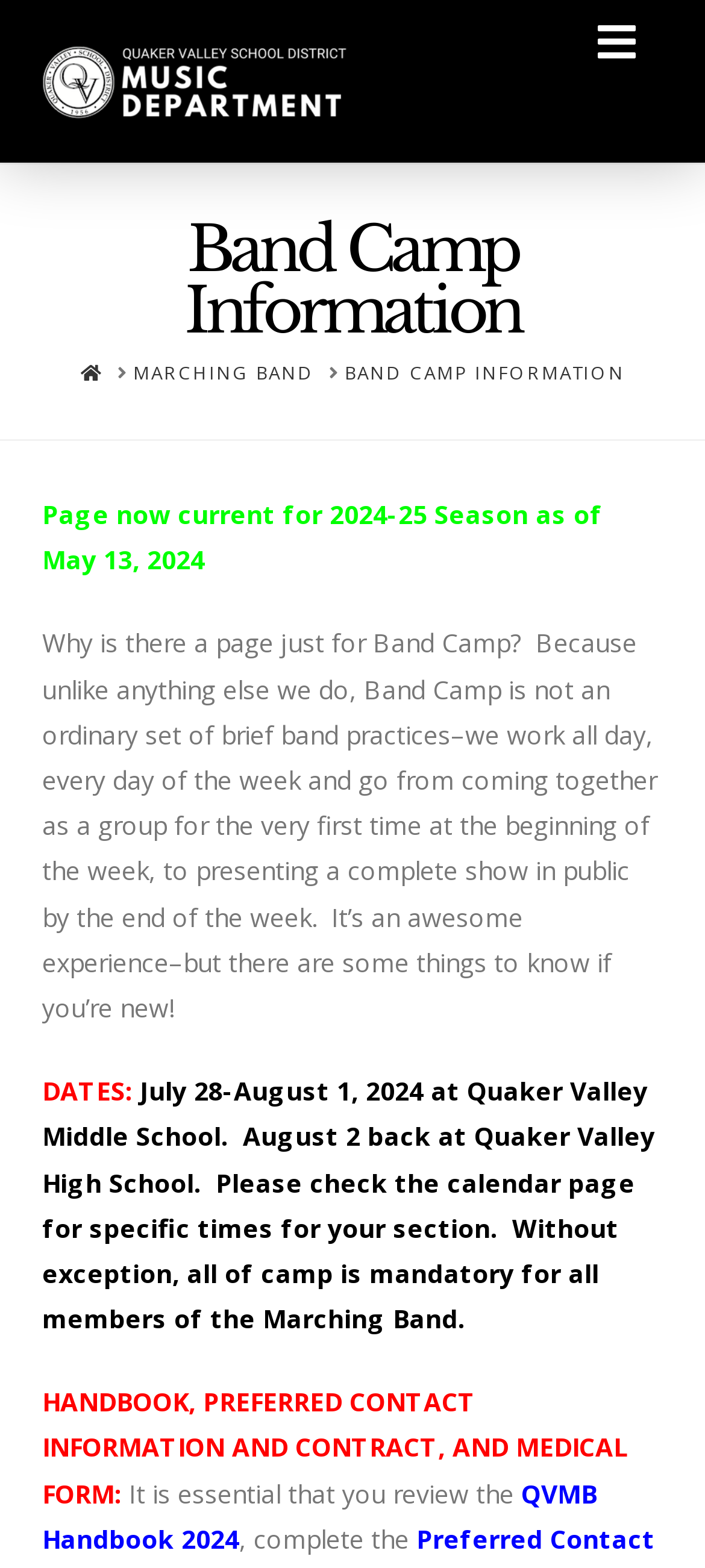Offer a detailed account of what is visible on the webpage.

The webpage is about Band Camp Information from the Quaker Valley Music Department. At the top left, there is a link to the Quaker Valley Music Department, accompanied by an image with the same name. On the top right, there is a navigation button with an icon.

Below the navigation button, there is a layout table that occupies most of the page. The table contains a heading that reads "Band Camp Information" at the top. Below the heading, there is a breadcrumb navigation section with links to "HOME", "MARCHING BAND", and "BAND CAMP INFORMATION".

Following the breadcrumb navigation, there is a static text that indicates the page is current for the 2024-25 Season as of May 13, 2024. Below this text, there is a lengthy paragraph that explains the purpose of the Band Camp page, highlighting its uniqueness and importance.

The page then provides information about the Band Camp, including dates, which are July 28-August 1, 2024, at Quaker Valley Middle School, and August 2 back at Quaker Valley High School. There is also a note about the mandatory attendance for all Marching Band members.

Further down, there is a section about the Handbook, Preferred Contact Information and Contract, and Medical Form. This section includes a link to the "QVMB Handbook 2024" and emphasizes the importance of reviewing the handbook and completing the required forms.

At the bottom right of the page, there is a link with an icon.